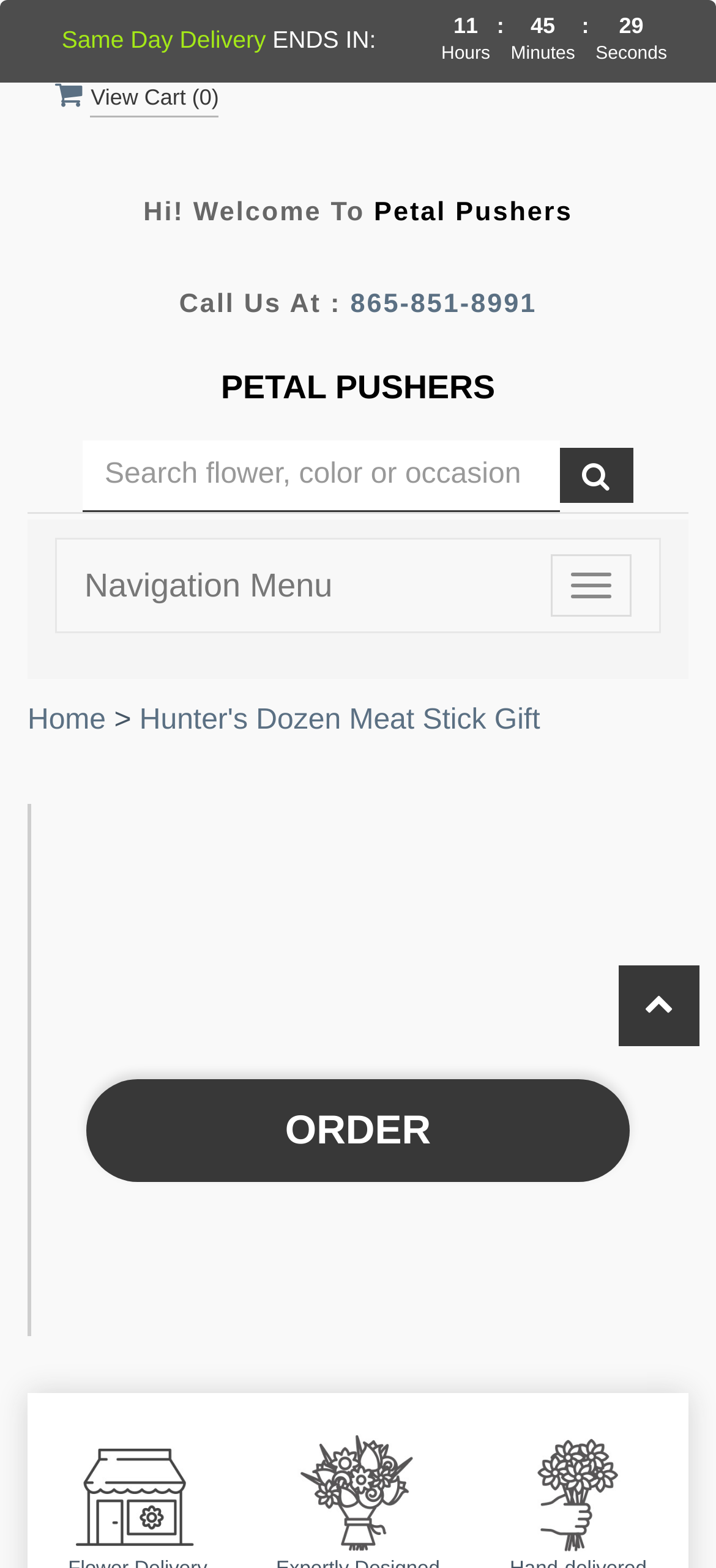Determine the bounding box for the UI element that matches this description: "View Cart (0)".

[0.077, 0.052, 0.306, 0.071]